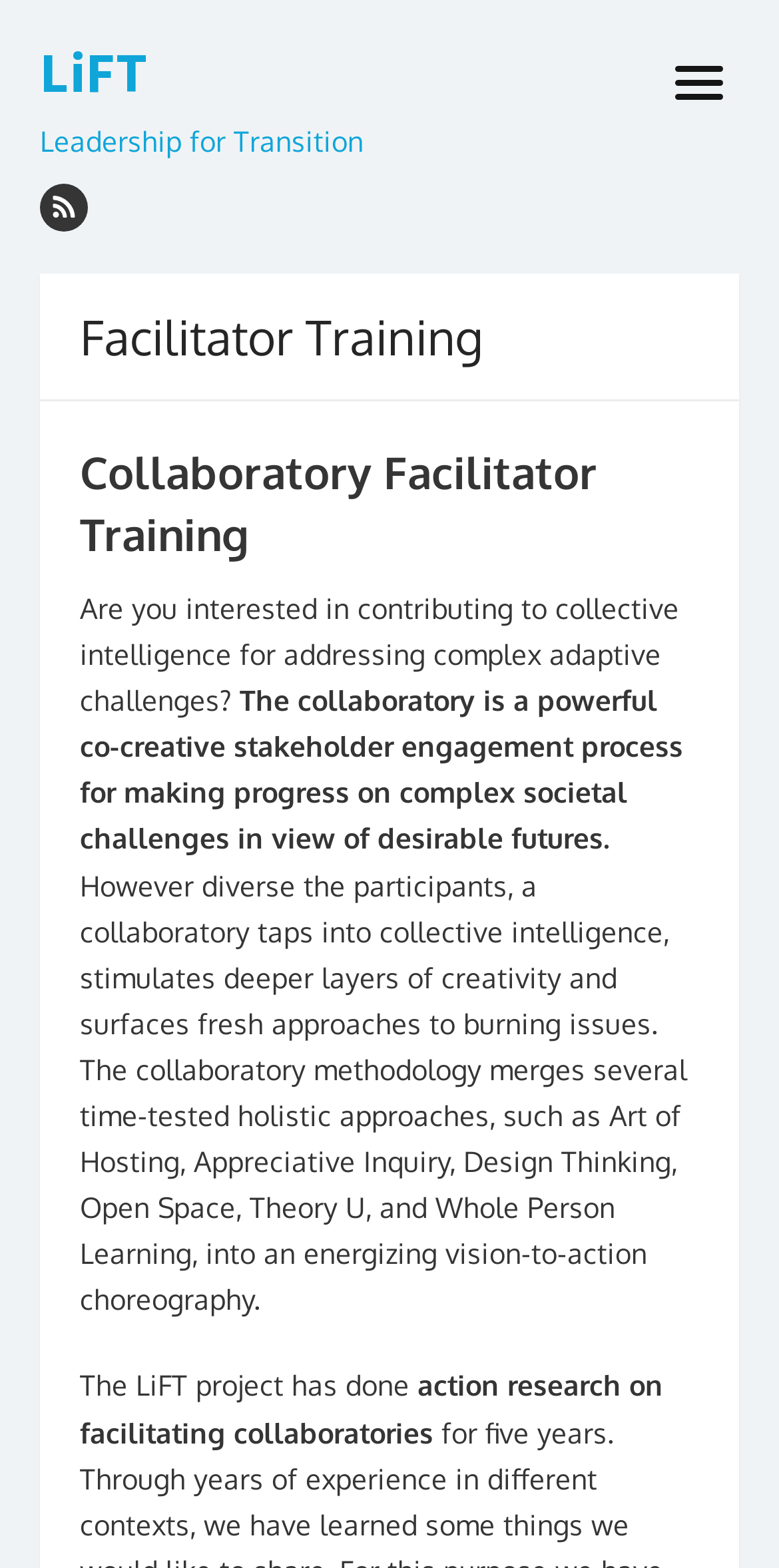What is the focus of the action research?
Using the information from the image, answer the question thoroughly.

The text 'The LiFT project has done action research on facilitating collaboratories' indicates that the focus of the action research is on facilitating collaboratories.